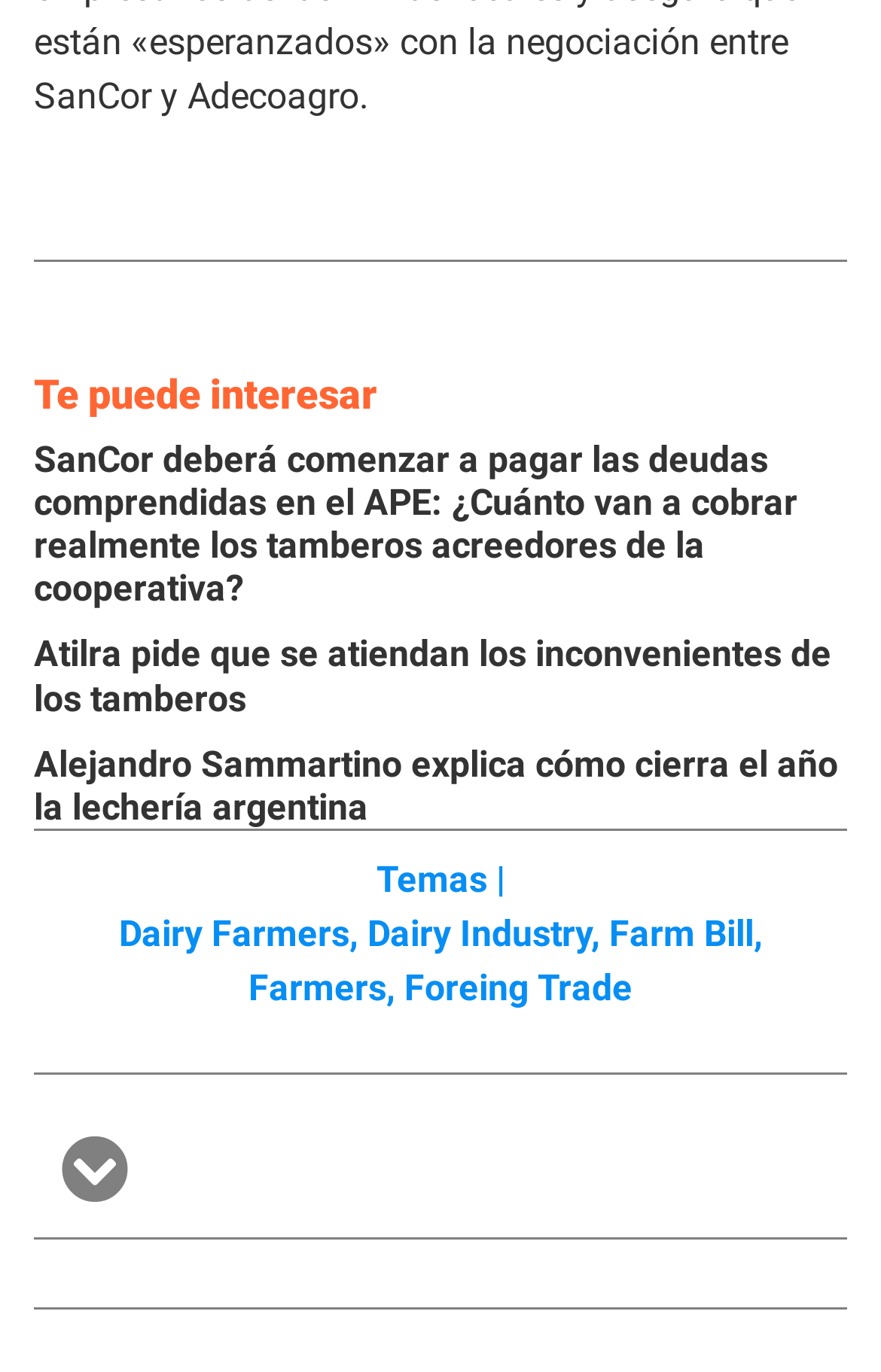Please determine the bounding box coordinates of the element to click in order to execute the following instruction: "Click on the article about SanCor's debt payment". The coordinates should be four float numbers between 0 and 1, specified as [left, top, right, bottom].

[0.038, 0.319, 0.962, 0.445]